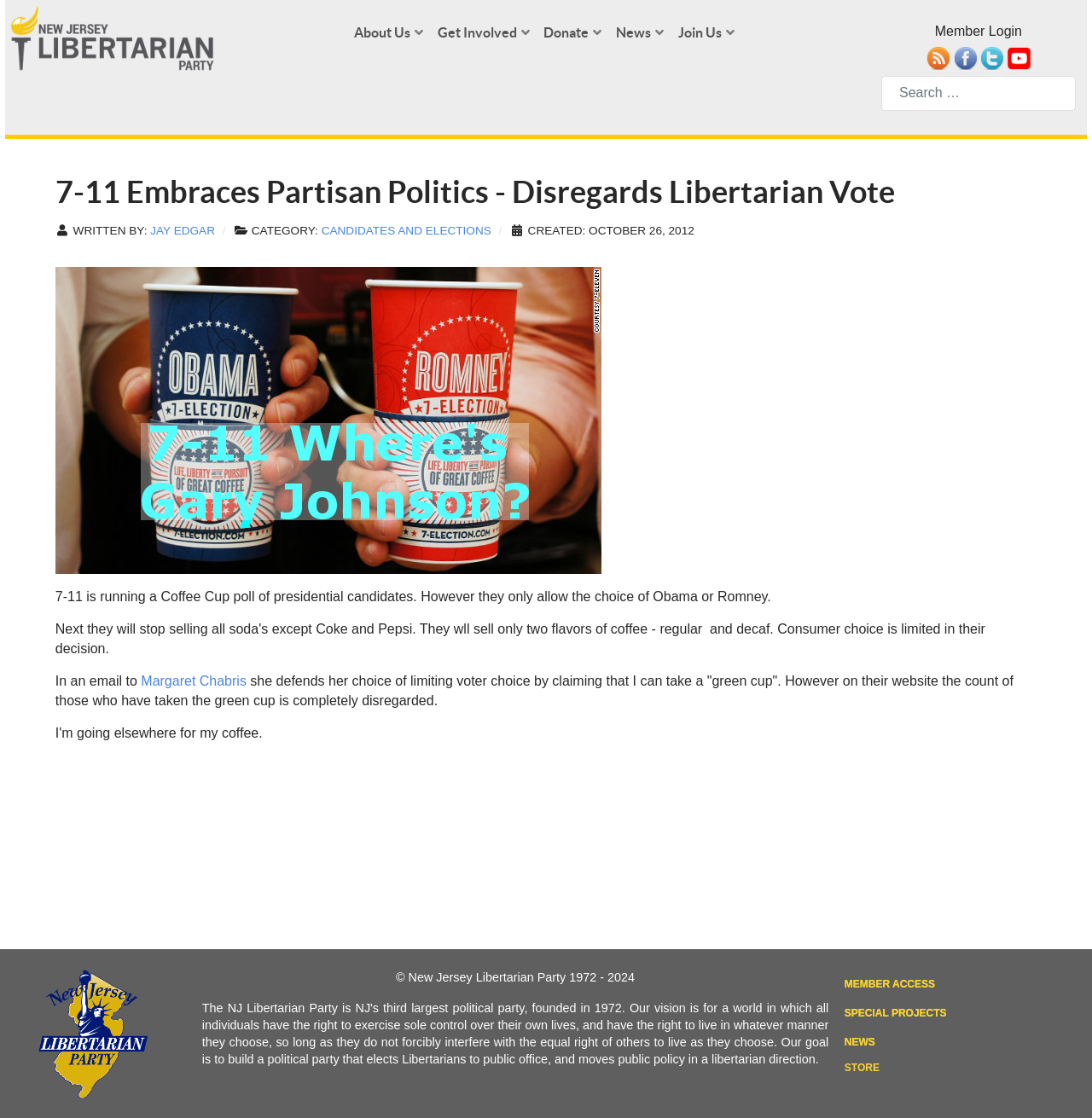Determine the bounding box coordinates for the area that should be clicked to carry out the following instruction: "Learn about the author Jay Edgar".

[0.138, 0.2, 0.197, 0.212]